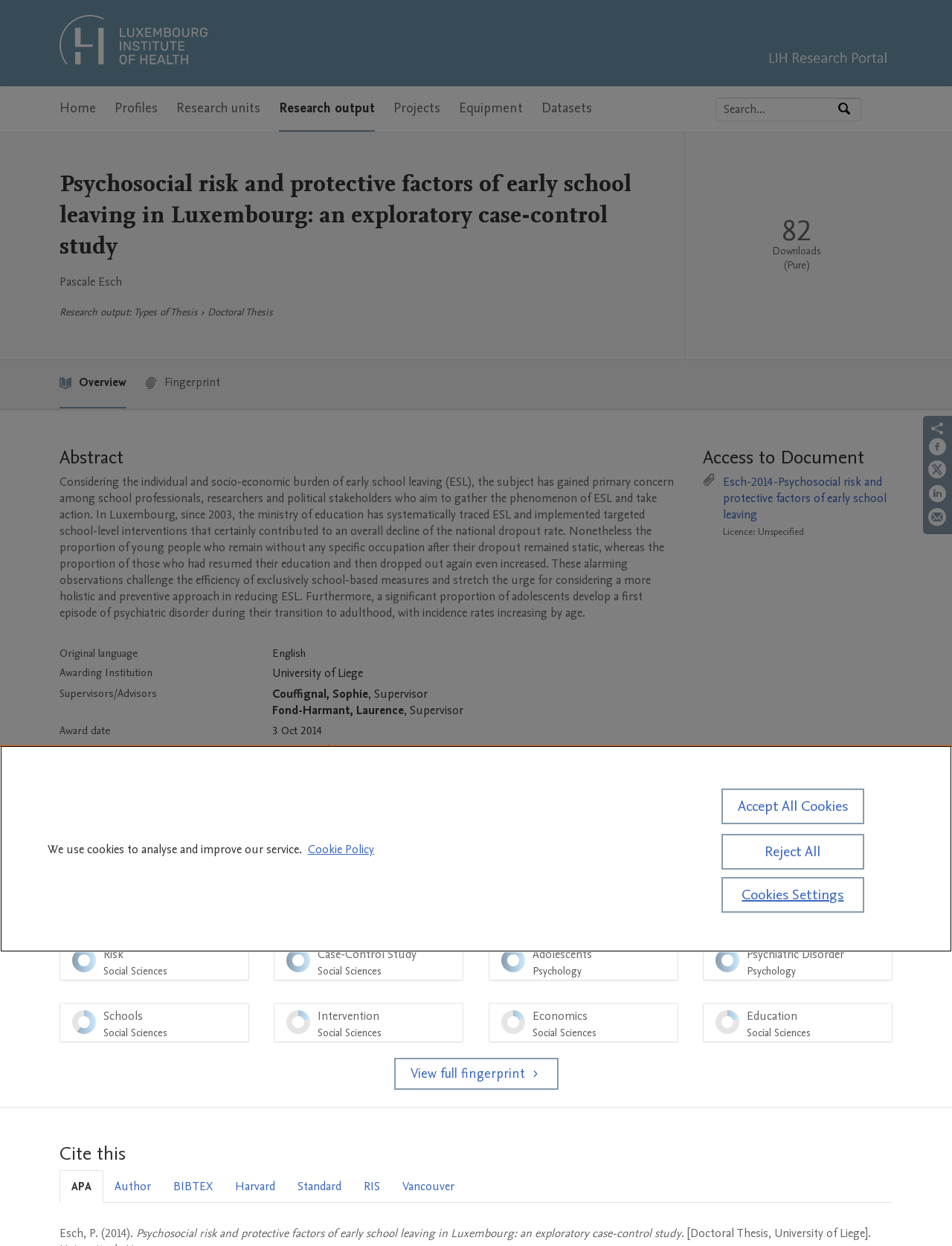What is the total number of downloads for this work?
From the image, provide a succinct answer in one word or a short phrase.

82